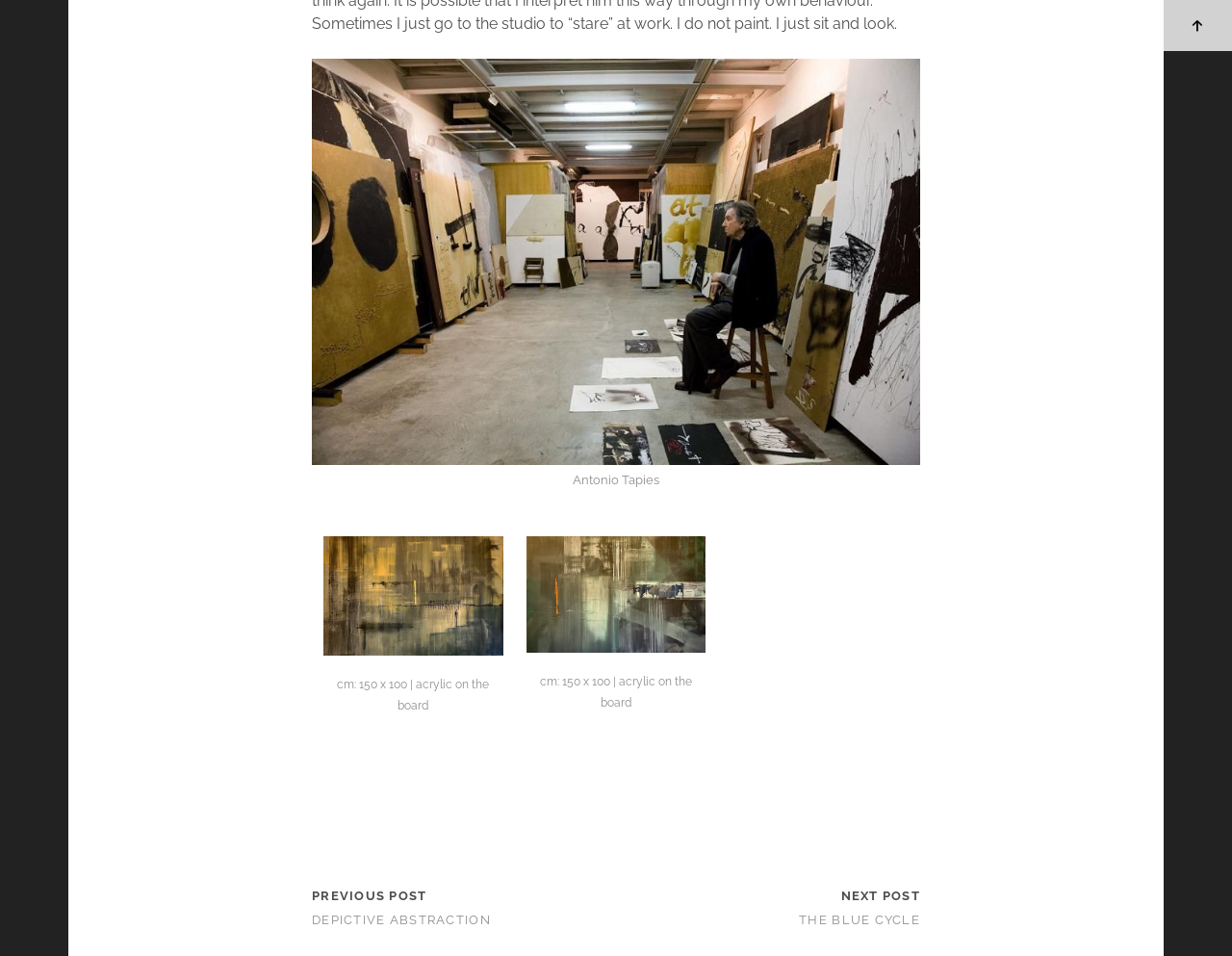Look at the image and write a detailed answer to the question: 
What is the size of the artwork?

I found the text 'cm: 150 x 100 | acrylic on the board' in the figcaption of the second and third figure elements, which suggests that it is the size of the artwork.